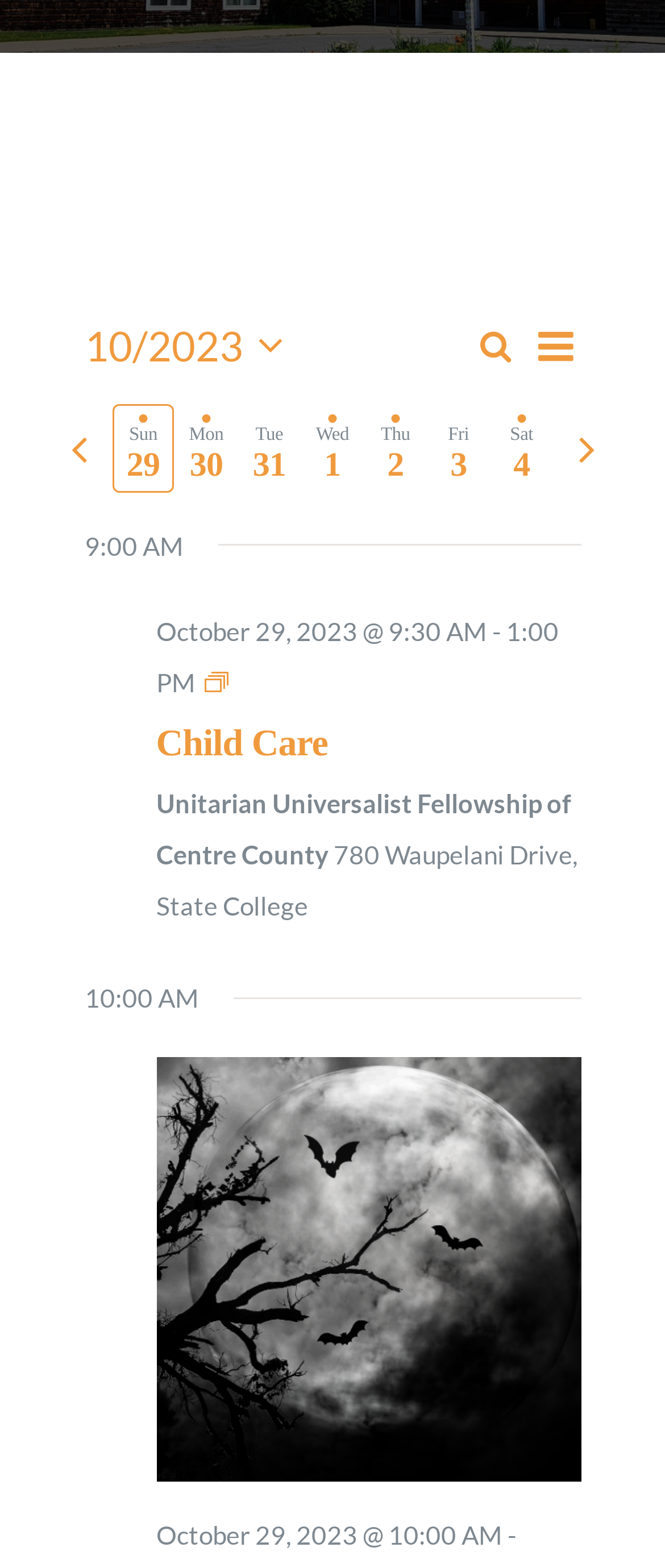Given the element description, predict the bounding box coordinates in the format (top-left x, top-left y, bottom-right x, bottom-right y). Make sure all values are between 0 and 1. Here is the element description: Learn & Grow

[0.0, 0.03, 1.0, 0.1]